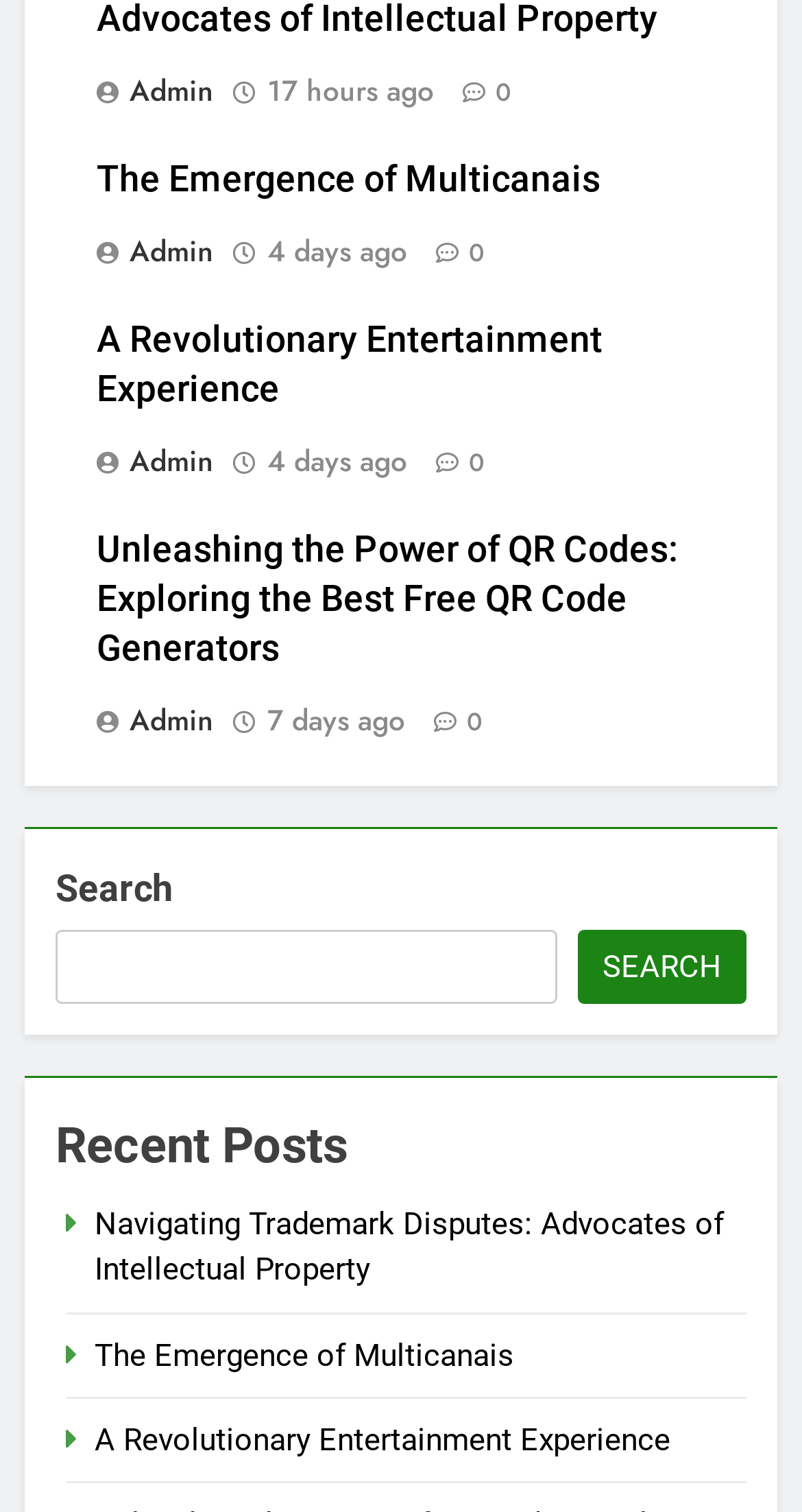Answer this question in one word or a short phrase: What is the purpose of the search box?

To search the webpage